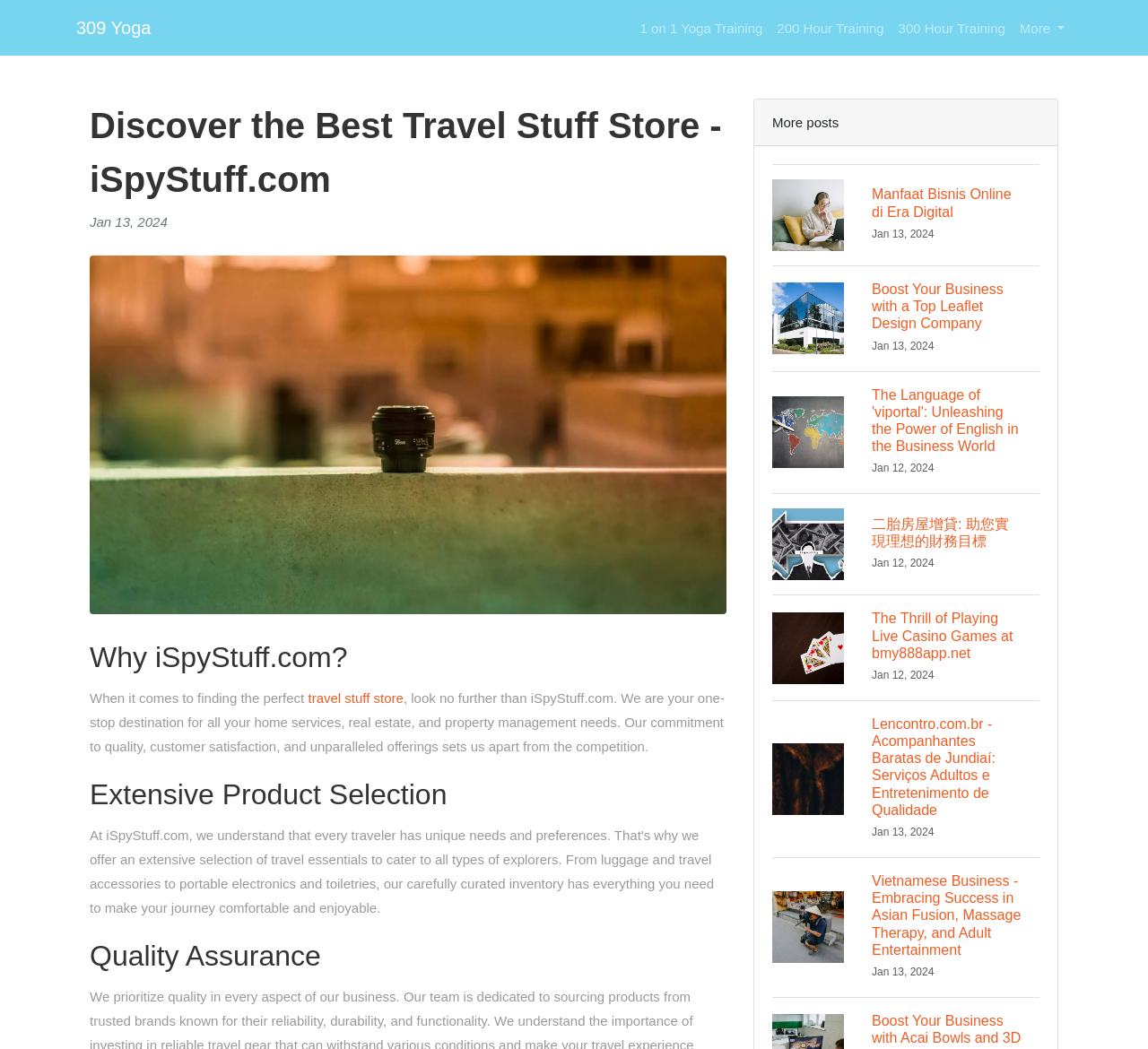Answer the following query concisely with a single word or phrase:
What is the text of the first link on the webpage?

309 Yoga